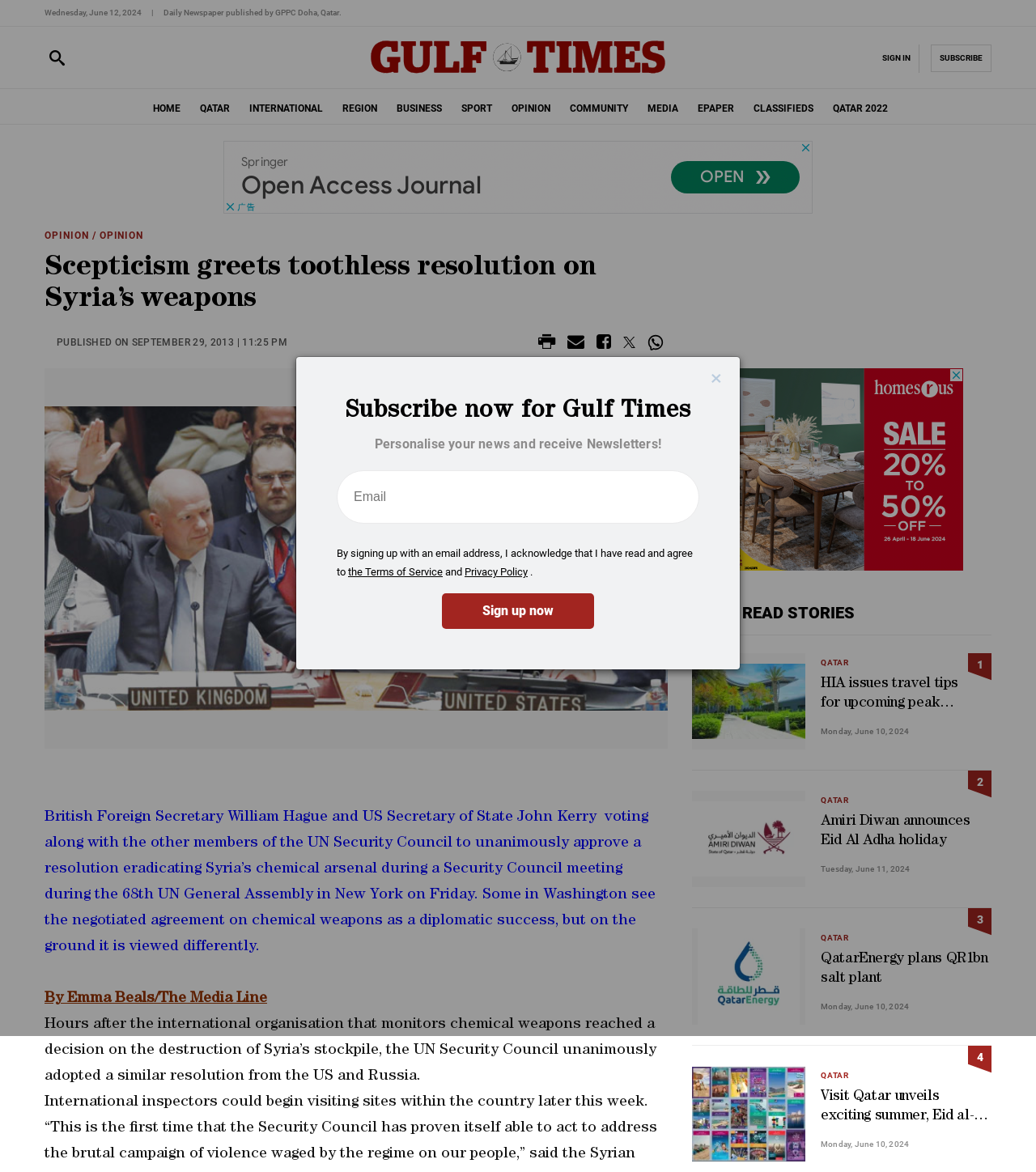Please respond to the question with a concise word or phrase:
Who are the authors of the article?

Emma Beals/The Media Line